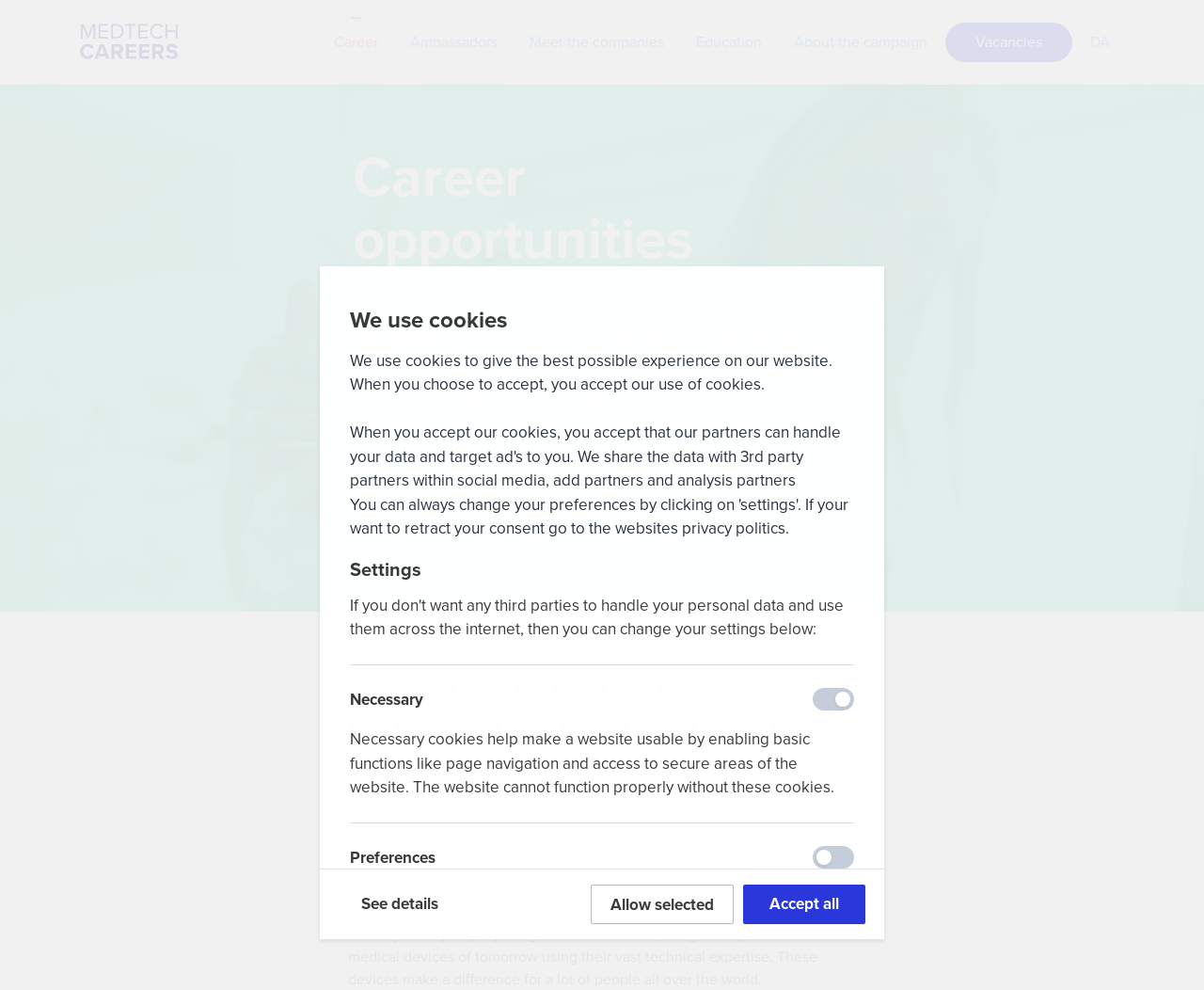Can you find the bounding box coordinates for the element that needs to be clicked to execute this instruction: "Click on Ambassadors link"? The coordinates should be given as four float numbers between 0 and 1, i.e., [left, top, right, bottom].

[0.329, 0.017, 0.425, 0.068]